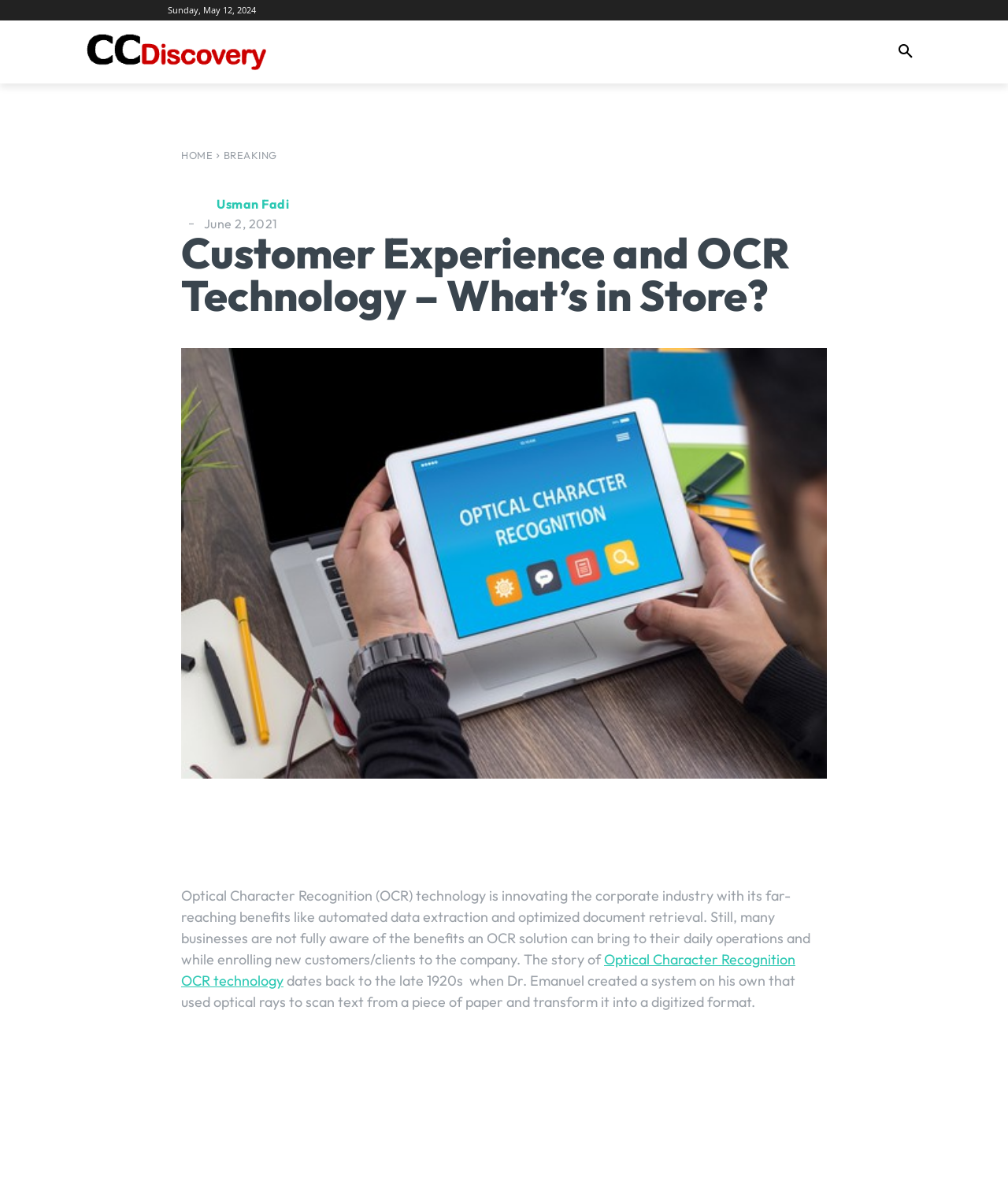Generate the main heading text from the webpage.

Customer Experience and OCR Technology – What’s in Store?